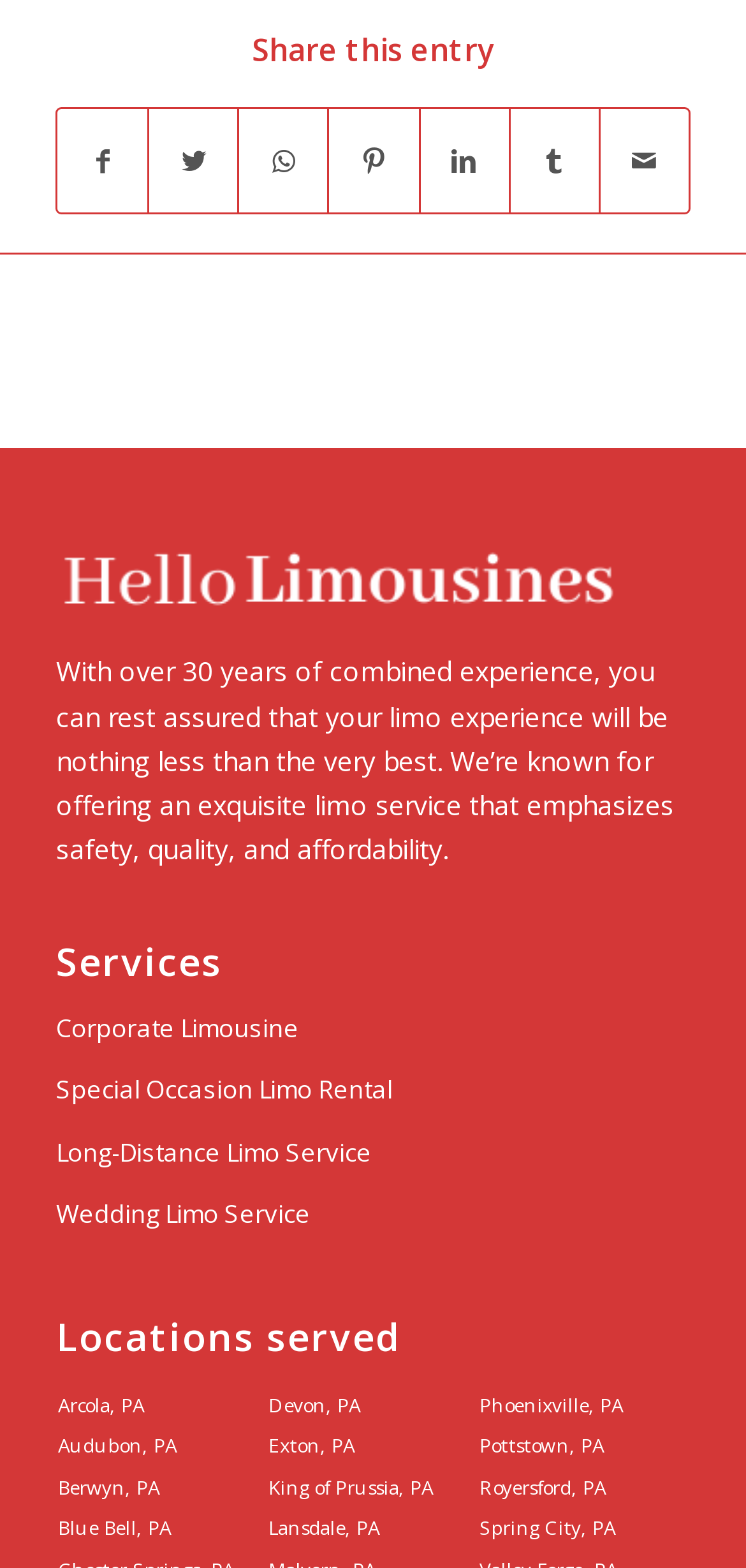What is emphasized in the limo service? Based on the screenshot, please respond with a single word or phrase.

Safety, quality, and affordability